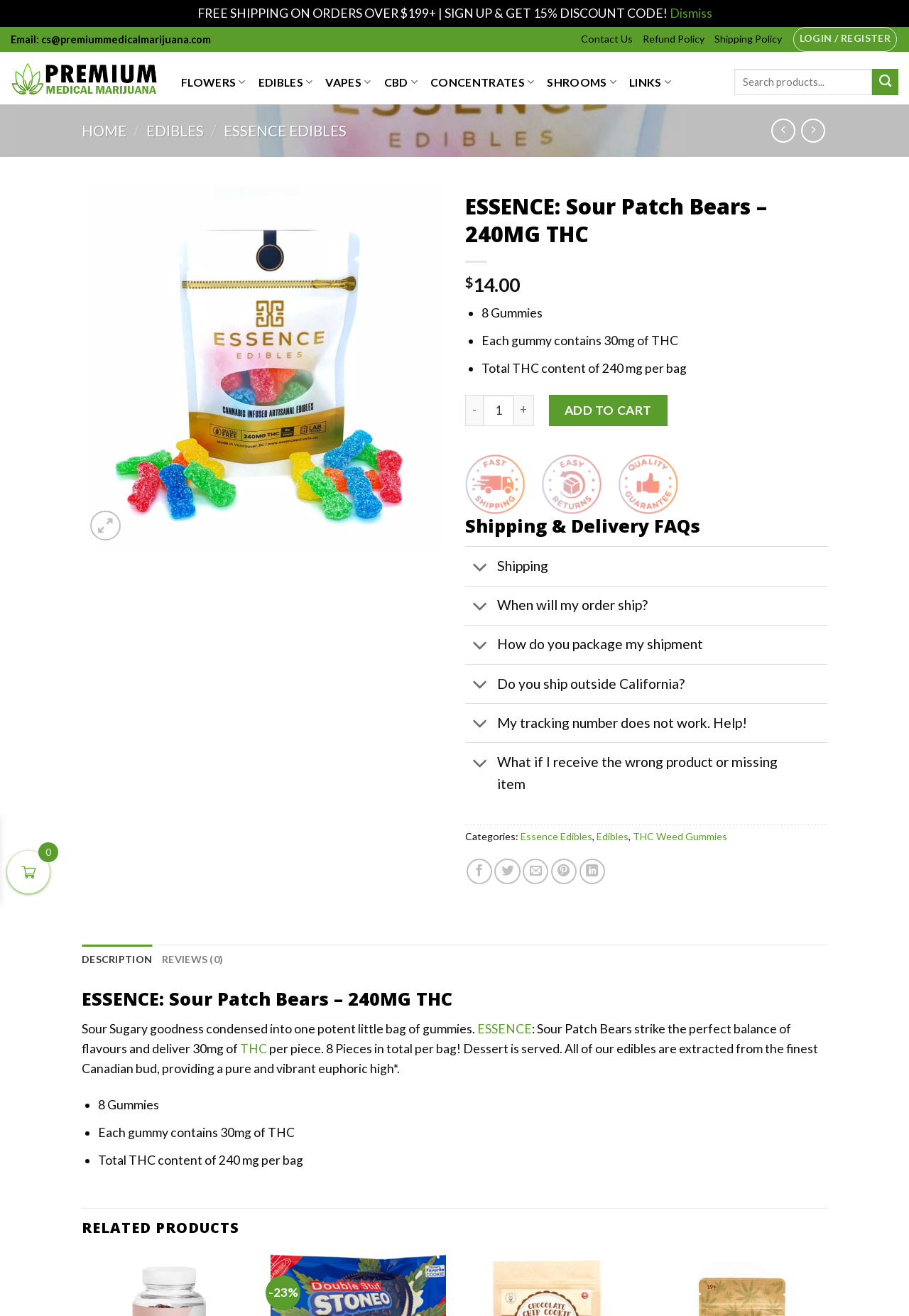Find the bounding box coordinates of the UI element according to this description: "Do you ship outside California?".

[0.512, 0.505, 0.91, 0.534]